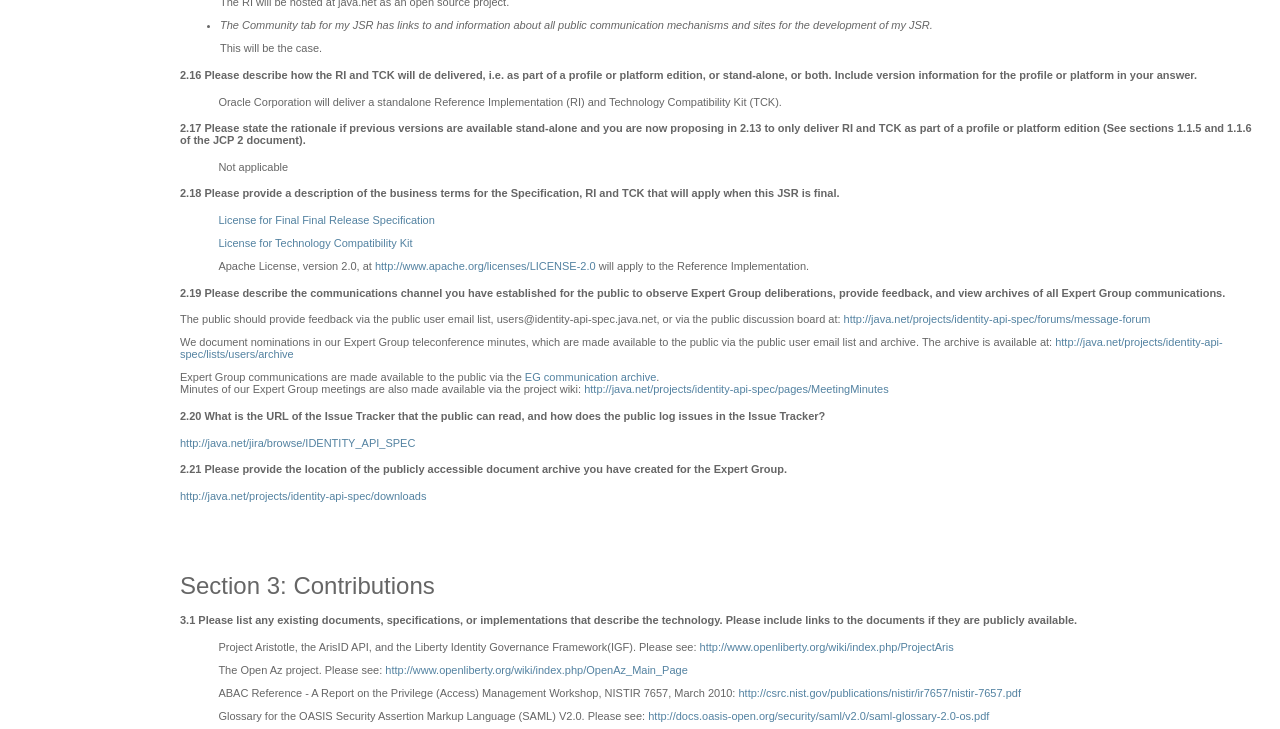Find the bounding box of the web element that fits this description: "EG communication archive".

[0.41, 0.509, 0.513, 0.526]